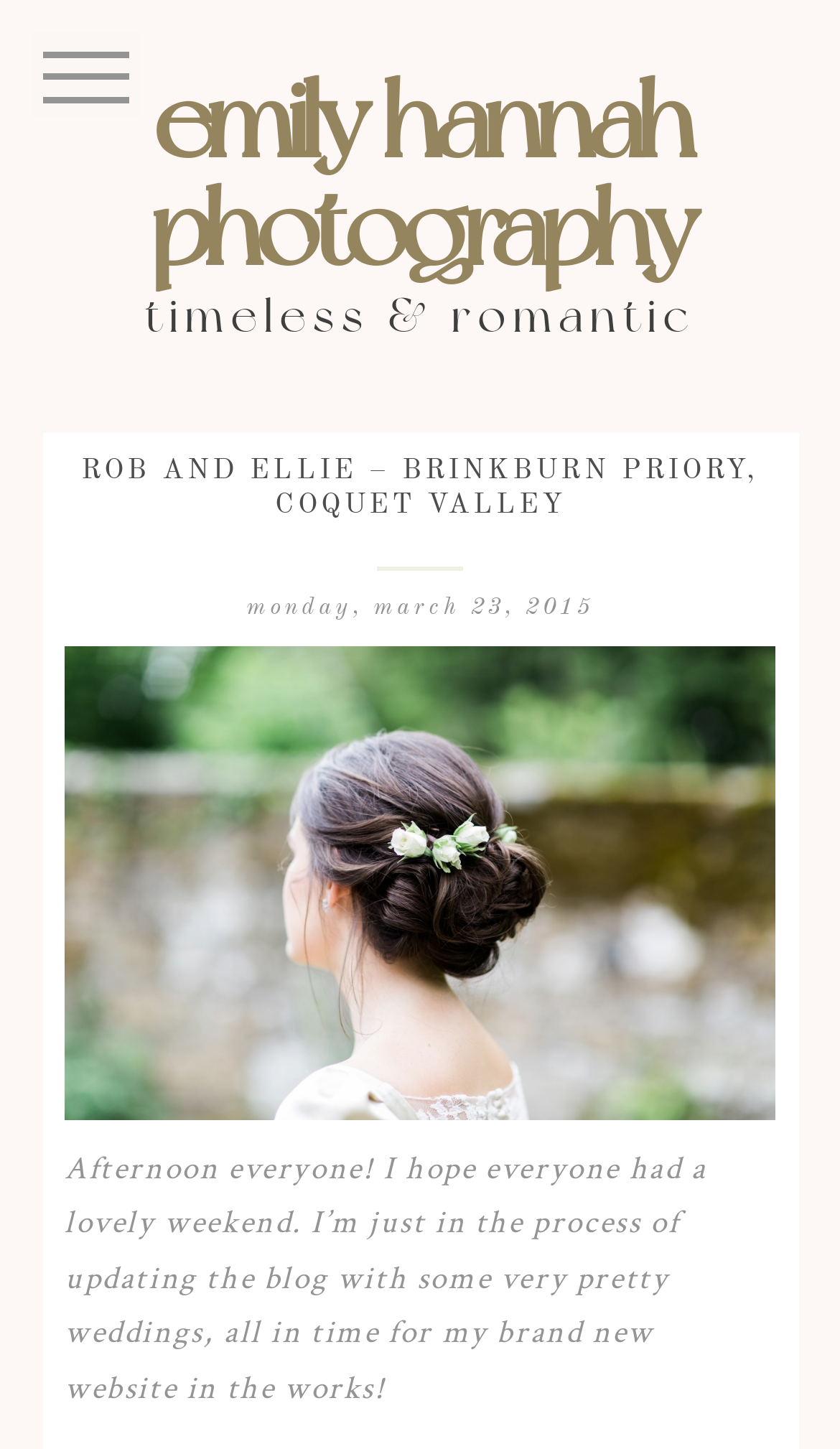What is the date of the blog post?
Provide a thorough and detailed answer to the question.

The date of the blog post is mentioned below the time element as 'monday, march 23, 2015'.